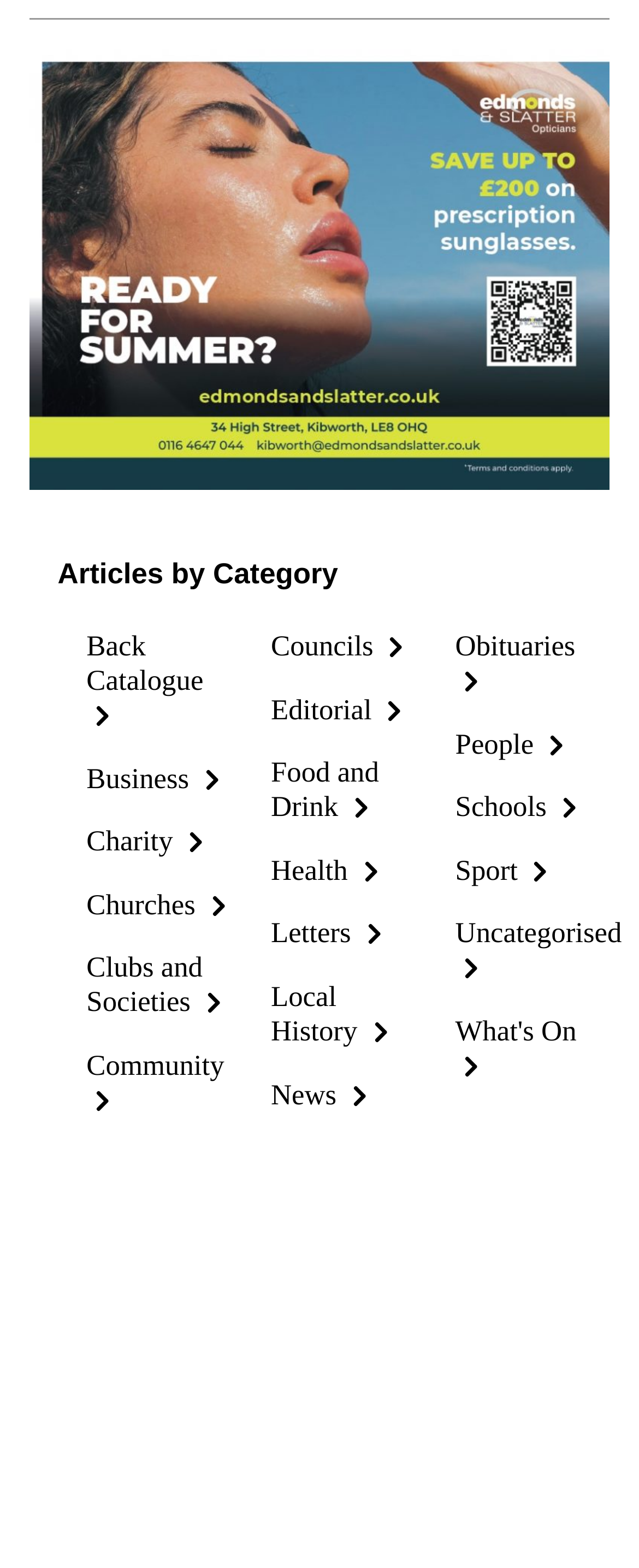Bounding box coordinates are to be given in the format (top-left x, top-left y, bottom-right x, bottom-right y). All values must be floating point numbers between 0 and 1. Provide the bounding box coordinate for the UI element described as: Food and Drink

[0.424, 0.482, 0.593, 0.525]